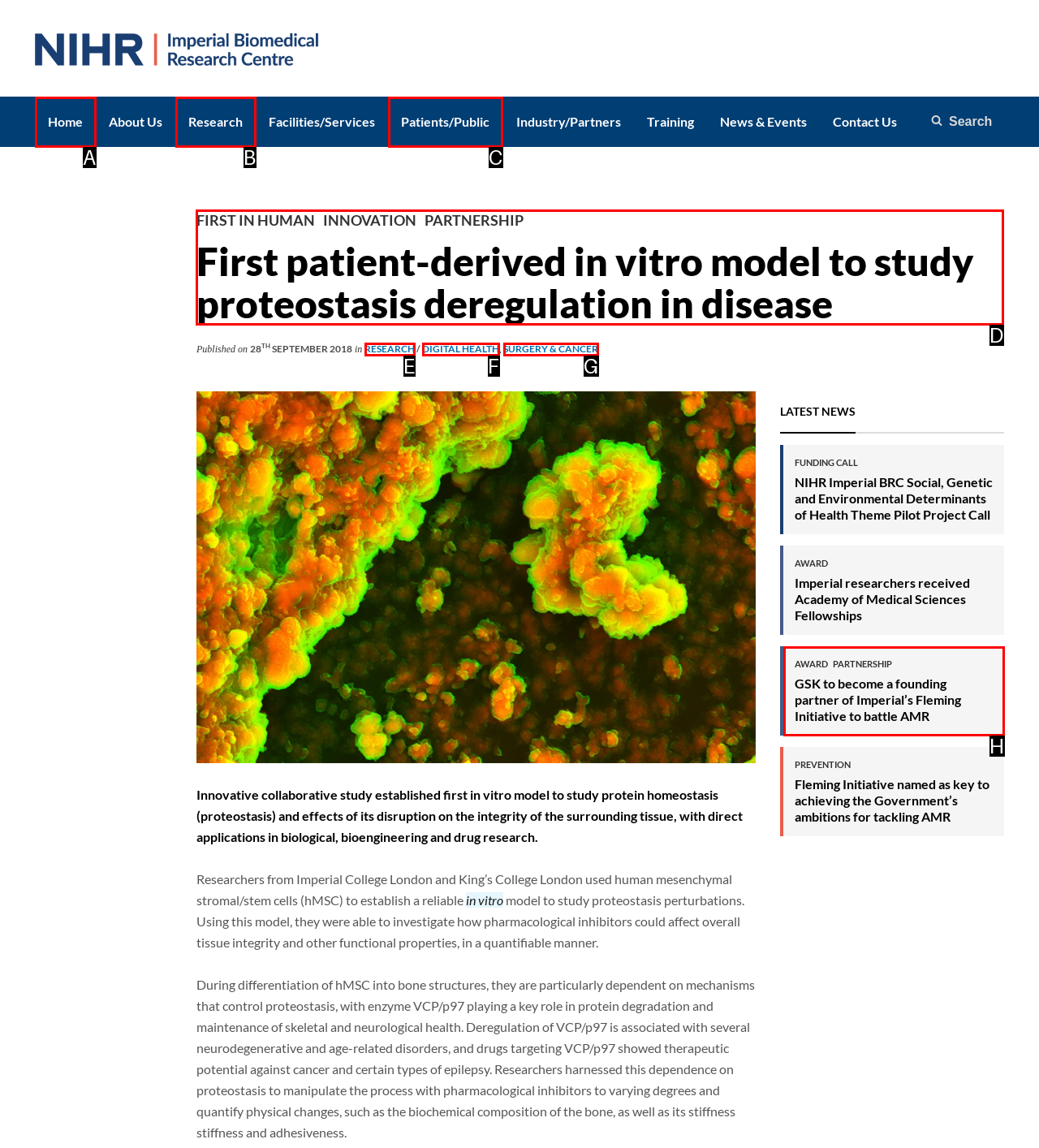Identify the appropriate lettered option to execute the following task: Read about FIRST IN HUMAN INNOVATION PARTNERSHIP
Respond with the letter of the selected choice.

D